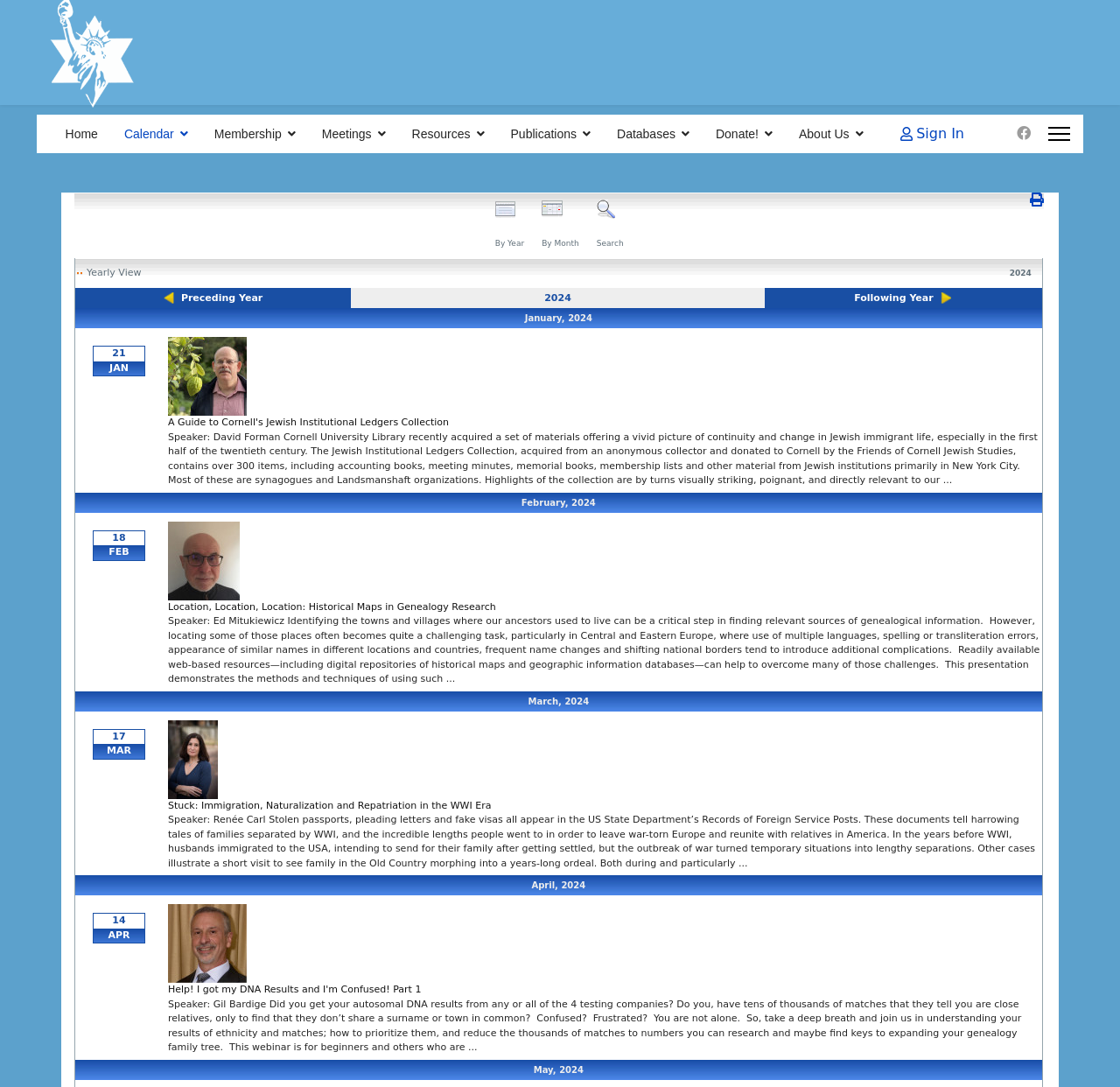How many months are listed in the calendar section of the webpage?
Using the visual information, reply with a single word or short phrase.

5